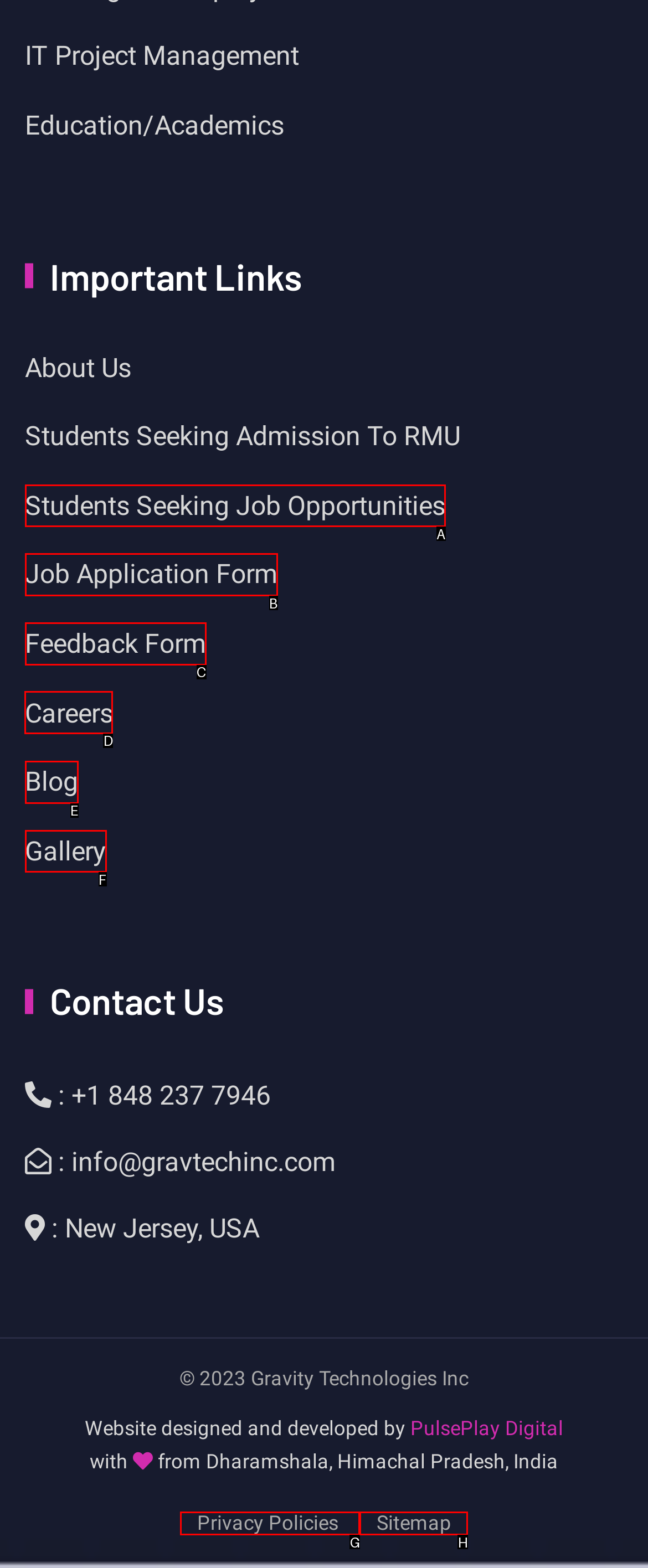Tell me which one HTML element I should click to complete the following task: View Careers page Answer with the option's letter from the given choices directly.

D